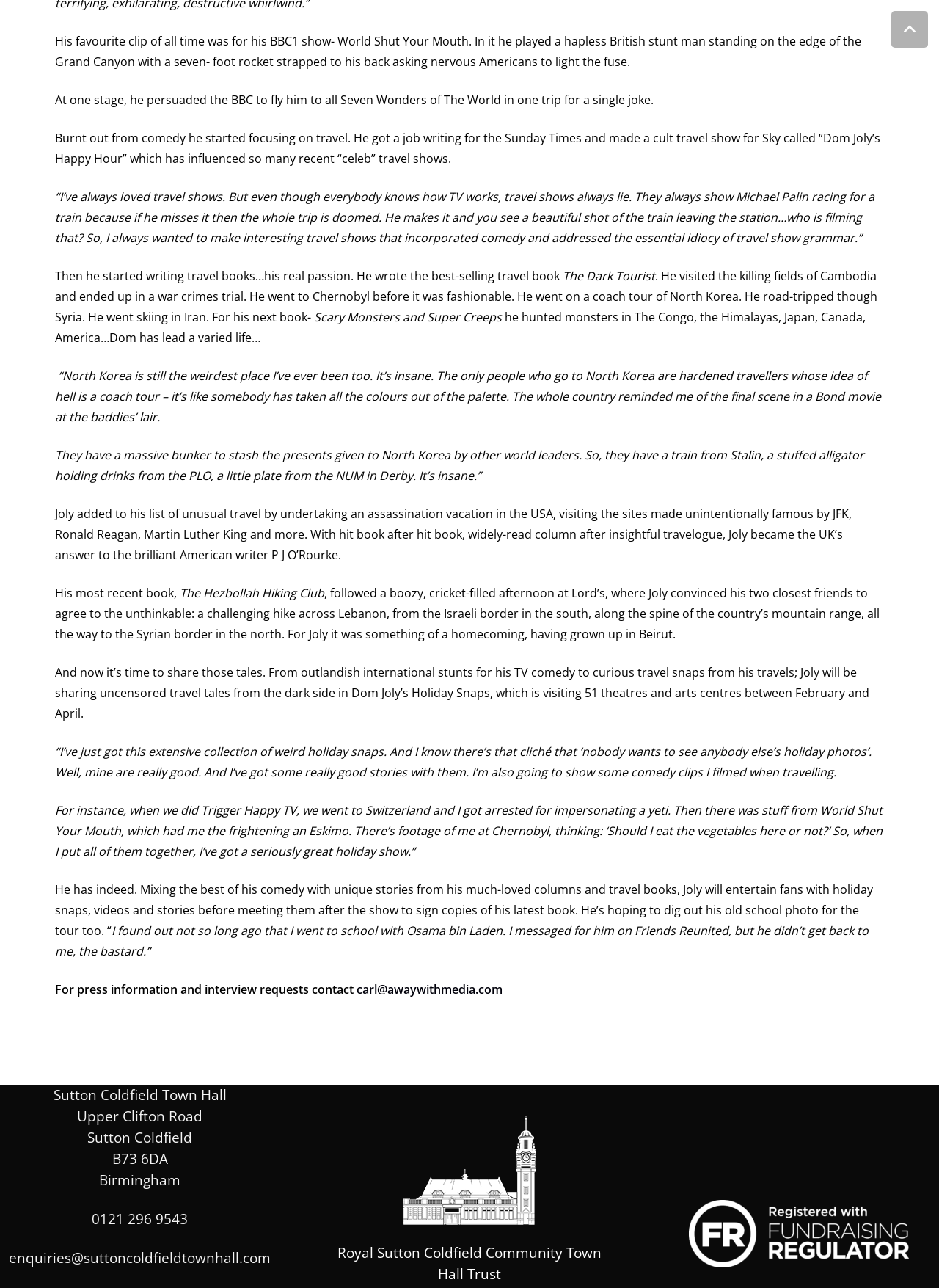What is the name of Dom Joly's travel book?
Utilize the image to construct a detailed and well-explained answer.

The text mentions that Dom Joly wrote a best-selling travel book called 'The Dark Tourist'. This is evident from the sentence 'He wrote the best-selling travel book...' followed by the title of the book.